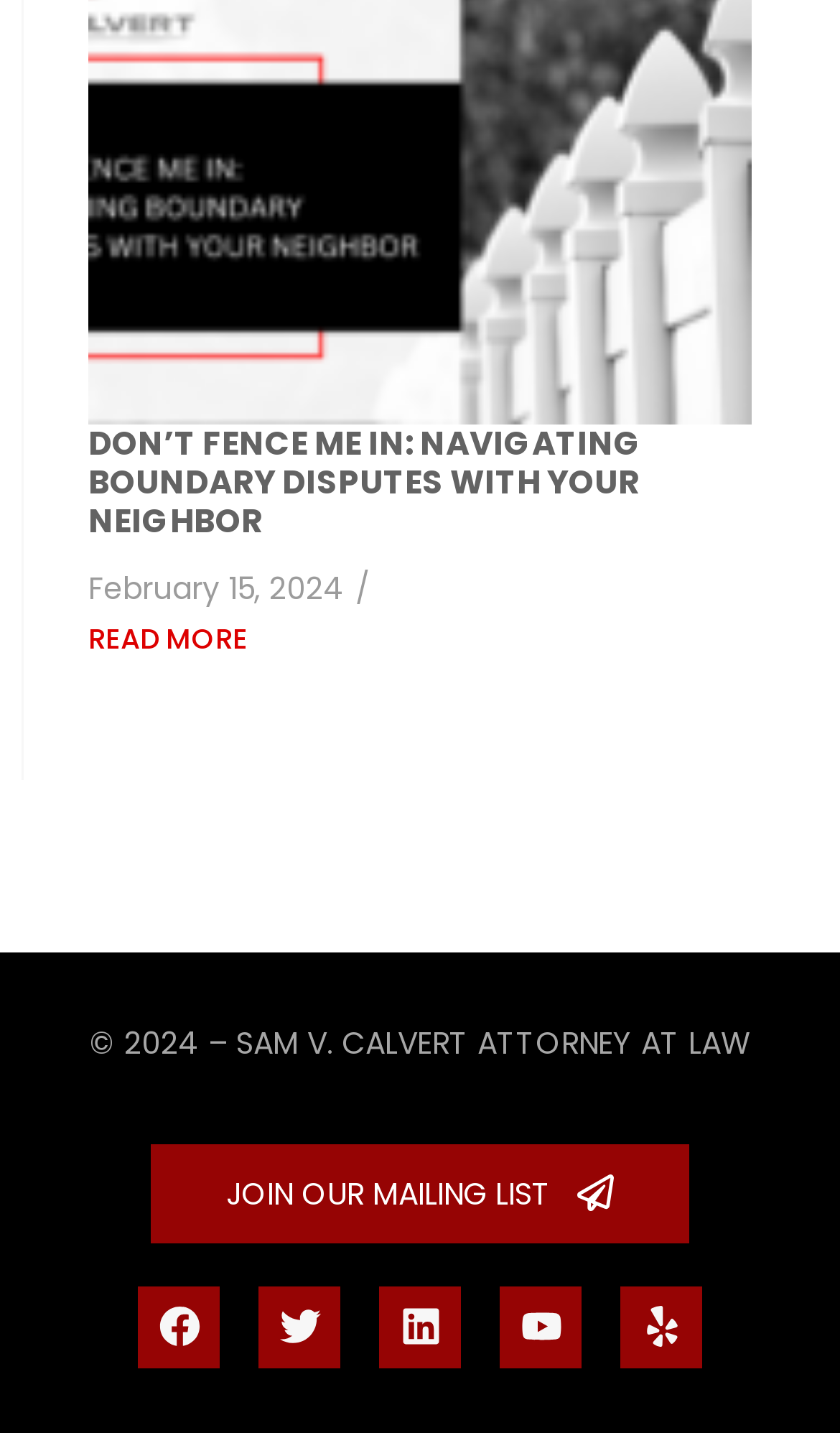Bounding box coordinates must be specified in the format (top-left x, top-left y, bottom-right x, bottom-right y). All values should be floating point numbers between 0 and 1. What are the bounding box coordinates of the UI element described as: Fat & Lazy

None